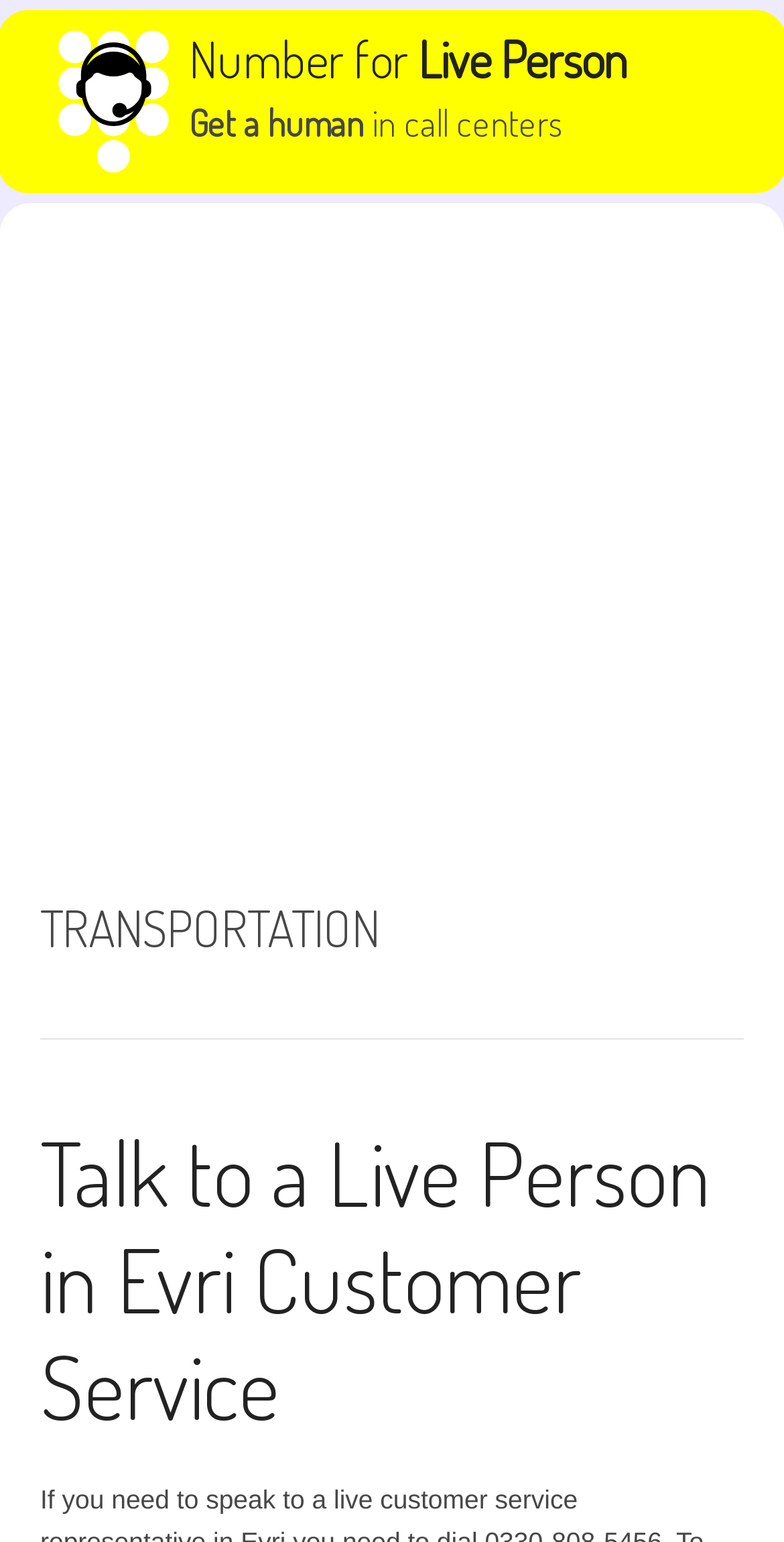Use a single word or phrase to answer the question: What is the purpose of the webpage?

To provide transportation-related services